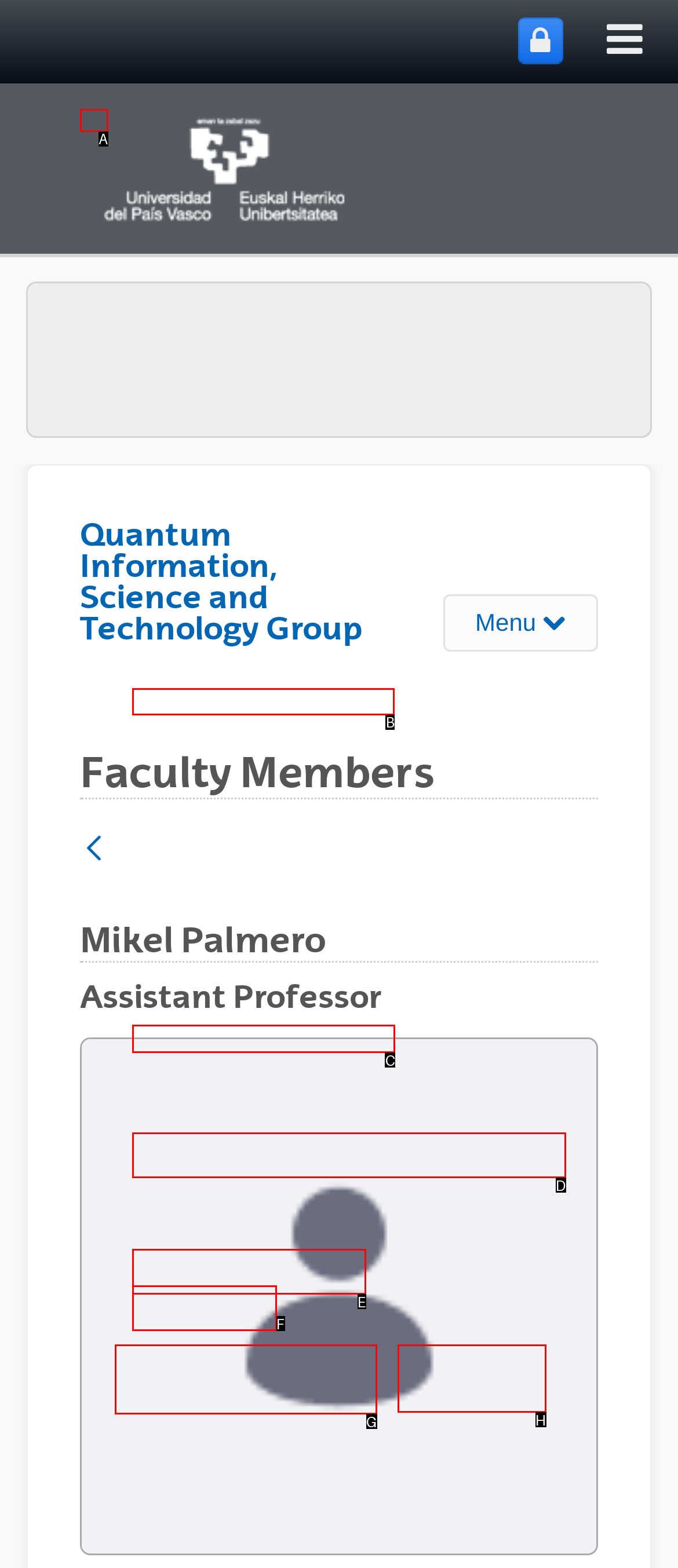For the task: Send an email, specify the letter of the option that should be clicked. Answer with the letter only.

B